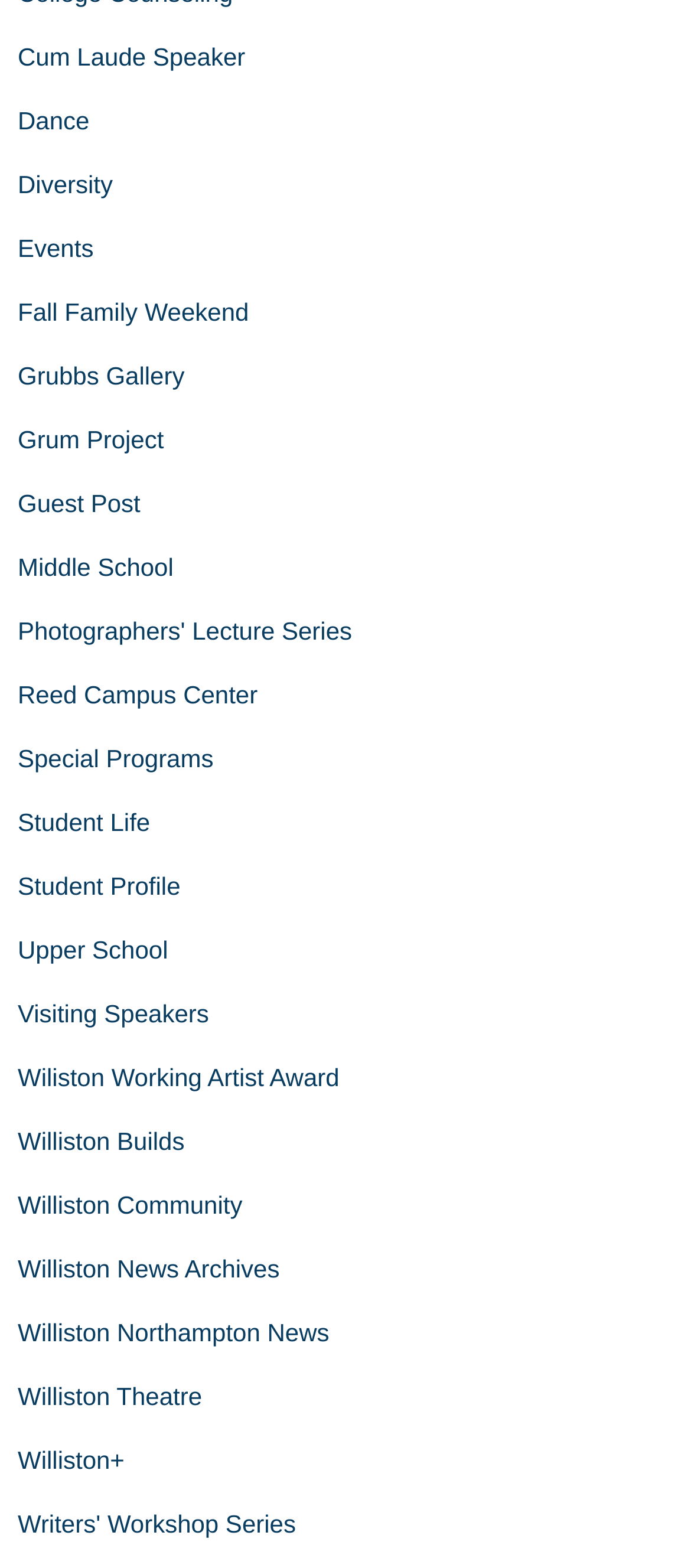Determine the bounding box coordinates for the UI element with the following description: "Middle School". The coordinates should be four float numbers between 0 and 1, represented as [left, top, right, bottom].

[0.026, 0.353, 0.251, 0.371]